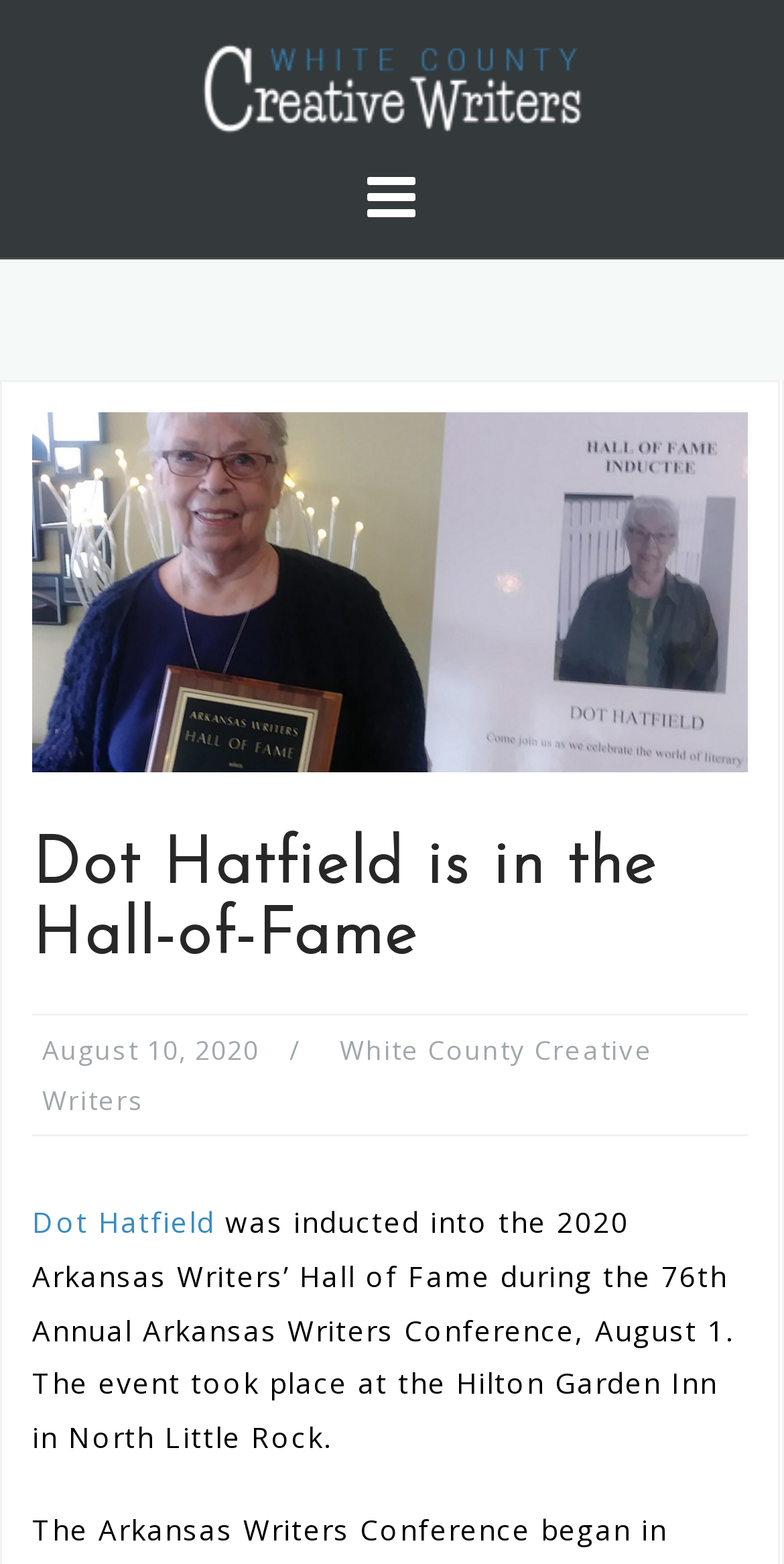What is the date of the event?
Provide a short answer using one word or a brief phrase based on the image.

August 1